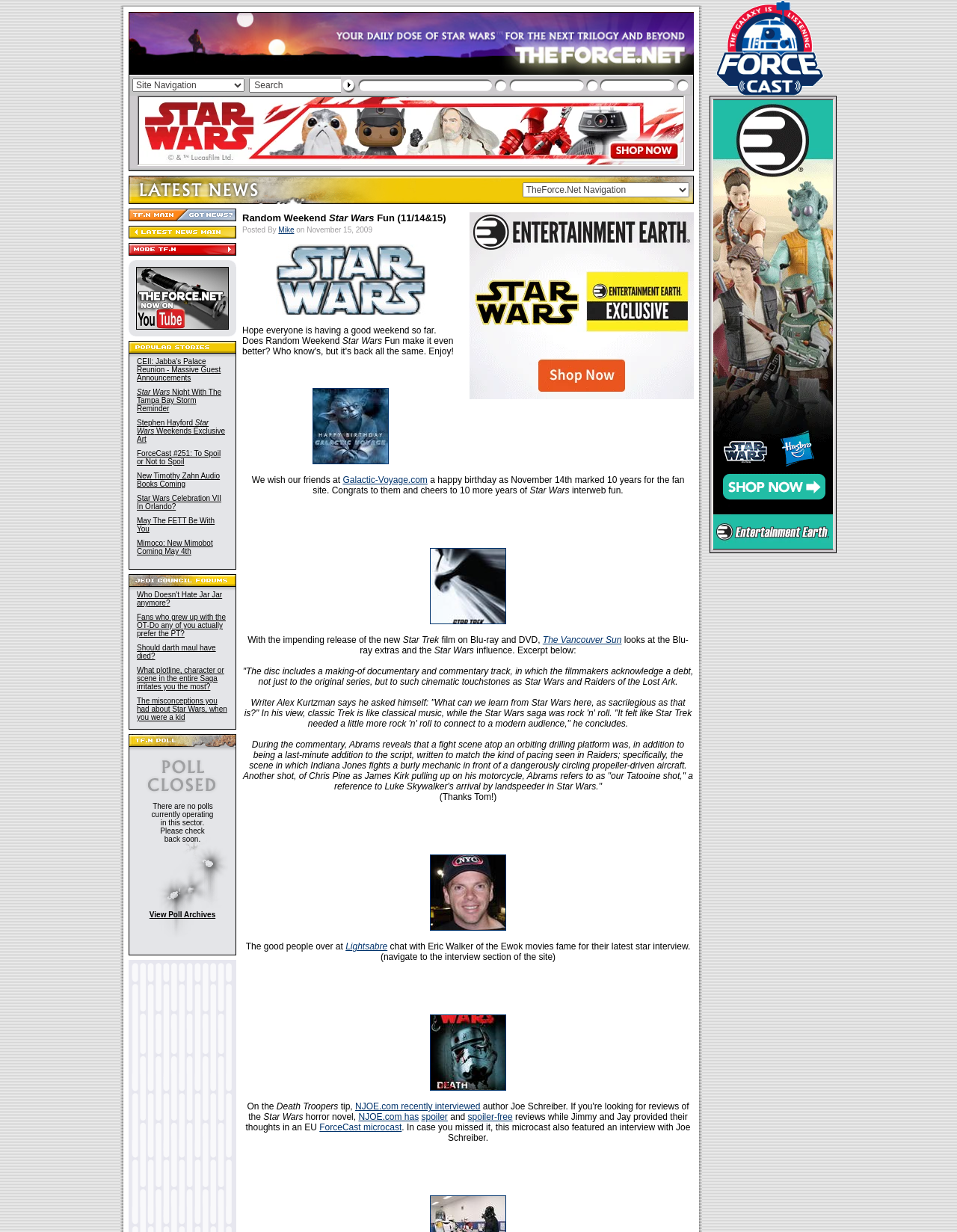Provide your answer in one word or a succinct phrase for the question: 
What type of content is displayed in the main section?

News articles